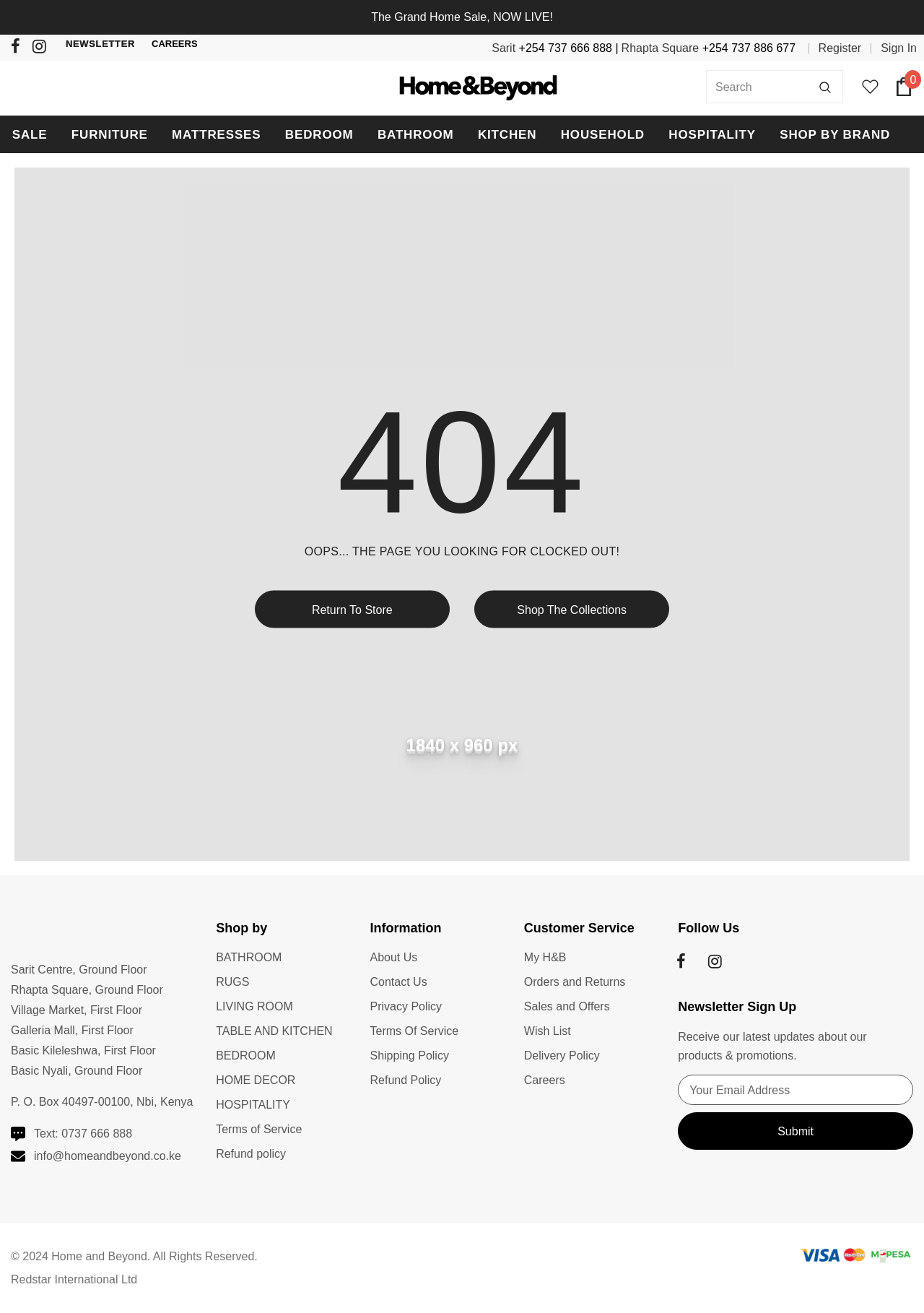Please determine the bounding box coordinates of the area that needs to be clicked to complete this task: 'Read about AID'S WALK ATLANTA'. The coordinates must be four float numbers between 0 and 1, formatted as [left, top, right, bottom].

None